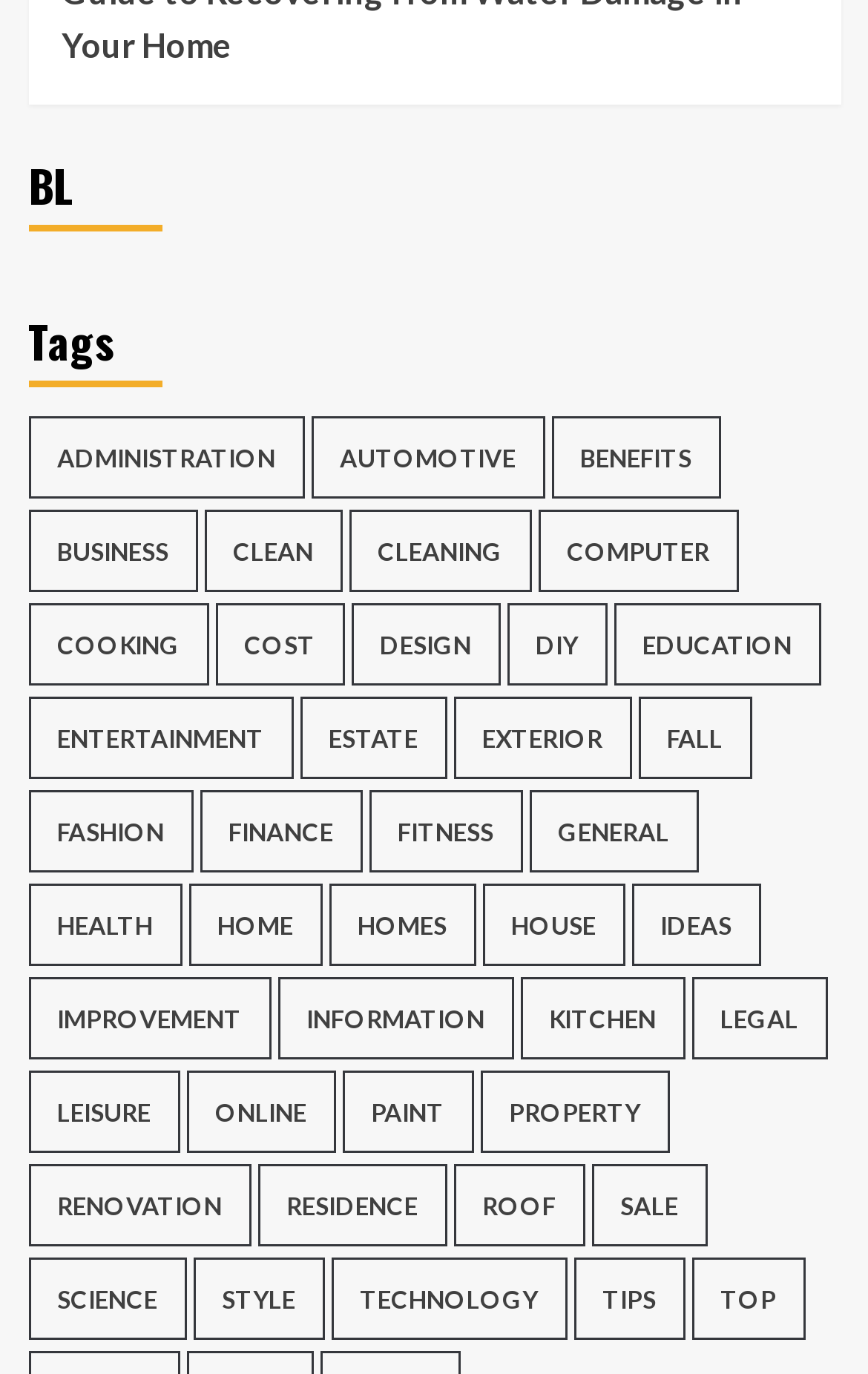Provide a one-word or brief phrase answer to the question:
What is the category that comes after 'computer'?

cooking